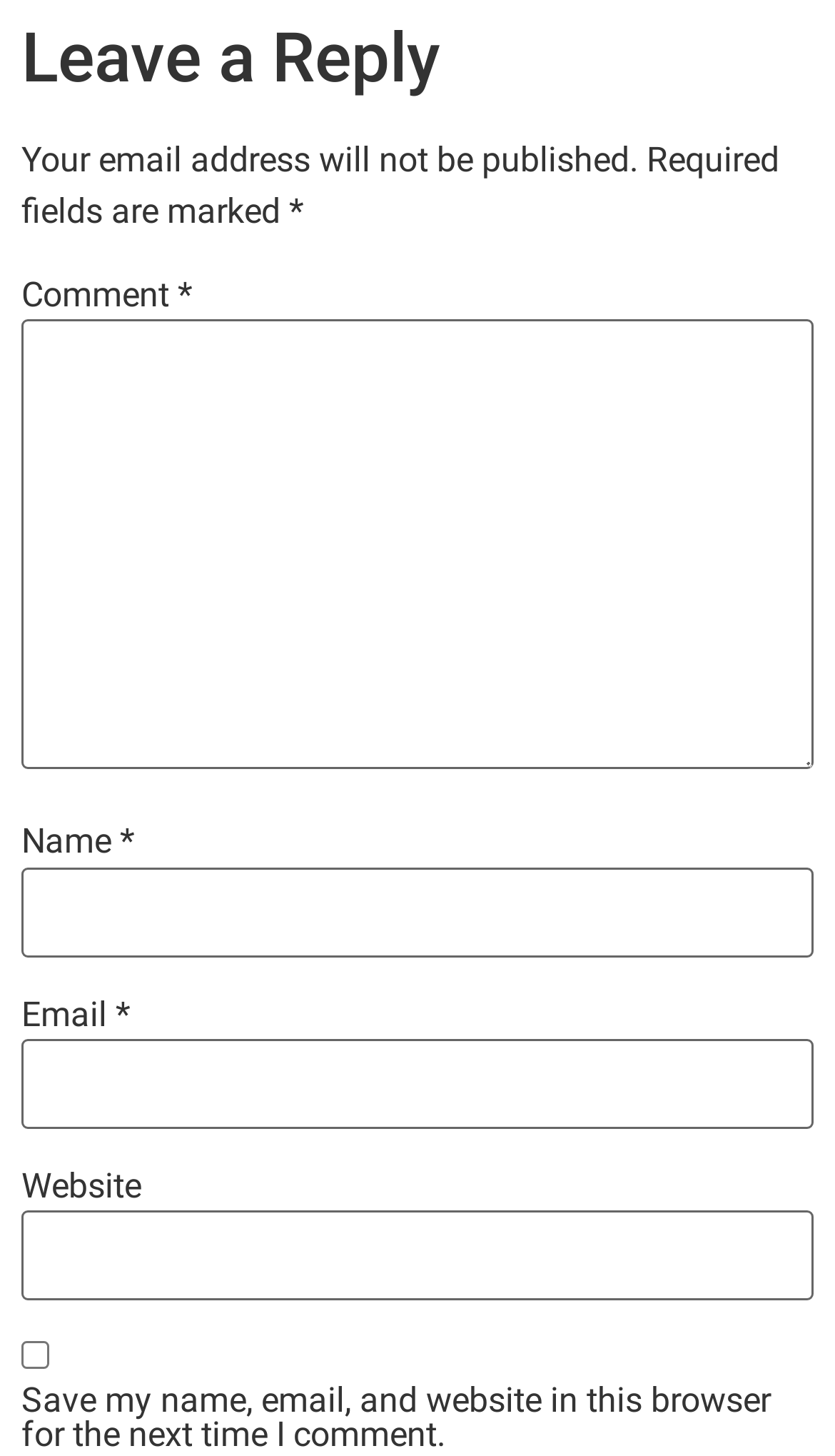Please provide a comprehensive answer to the question based on the screenshot: What will not be published?

The text 'Your email address will not be published.' is displayed above the comment fields, indicating that the user's email address will not be publicly visible or published.